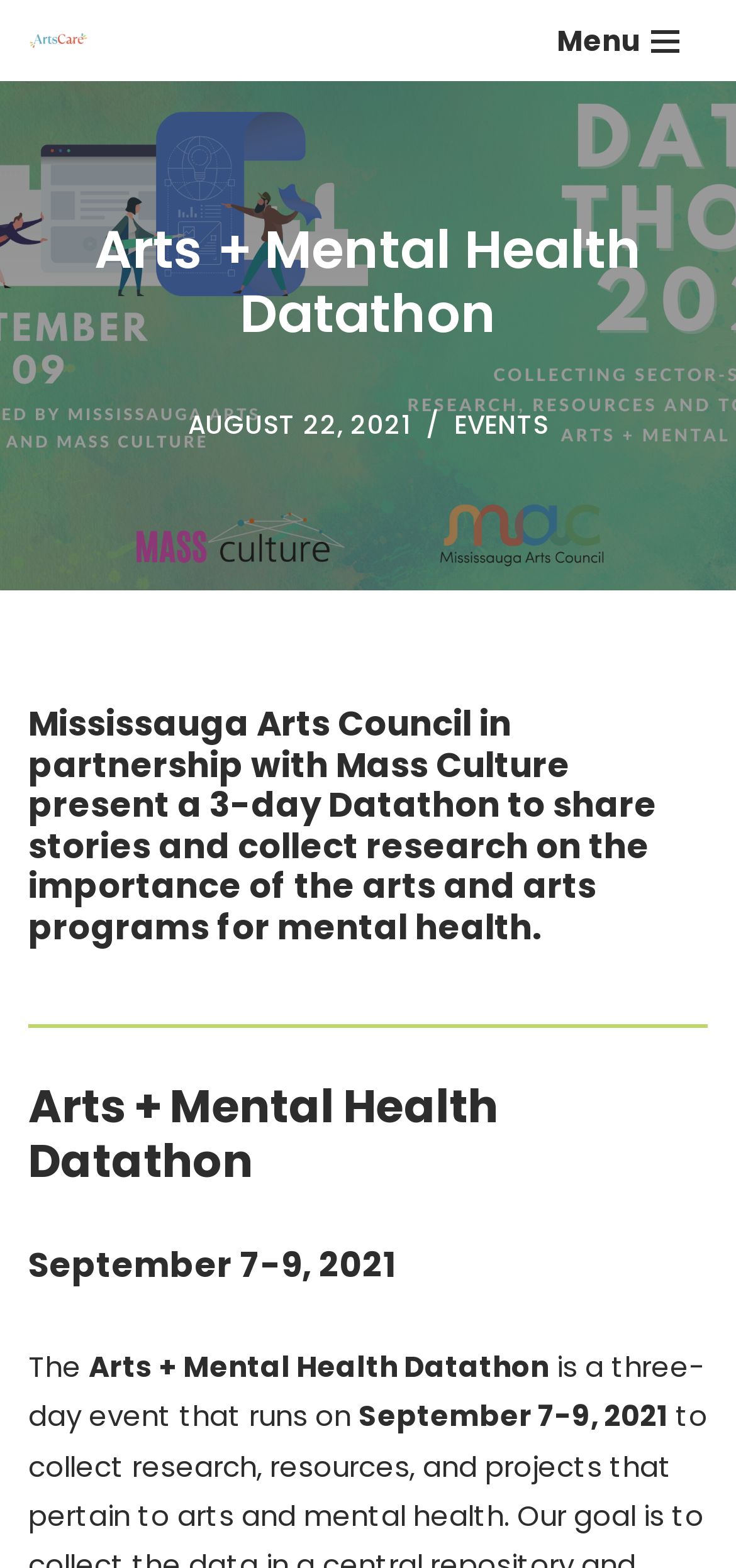Identify the bounding box of the HTML element described as: "events".

[0.617, 0.26, 0.745, 0.283]